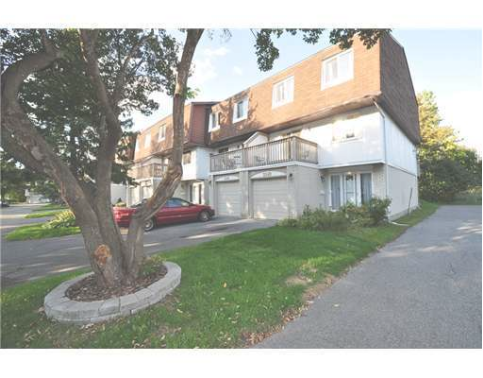Refer to the screenshot and answer the following question in detail:
What do the balconies on the upper level offer?

According to the caption, the balconies on the upper level provide outdoor spaces for relaxation, which is an attractive feature for potential buyers or renters.